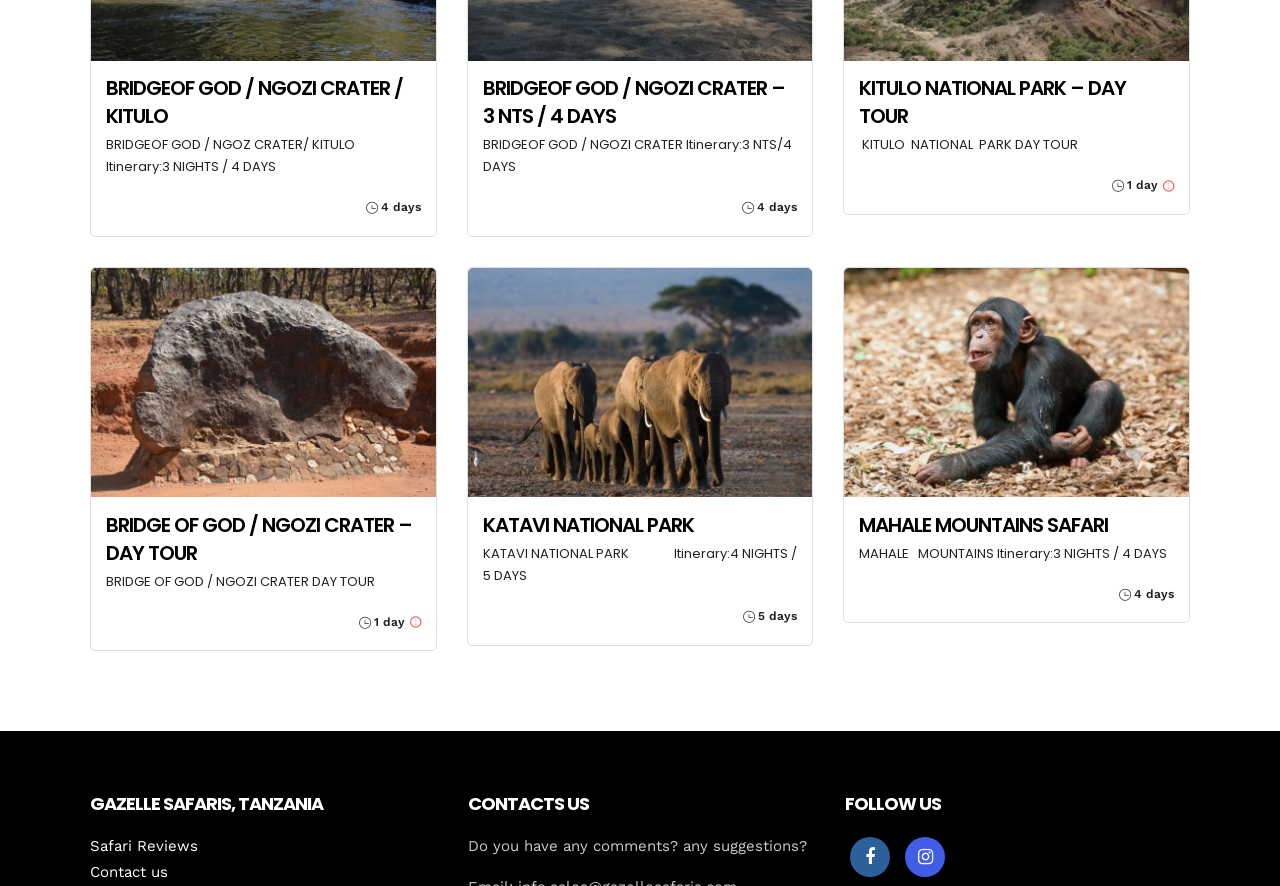What is the name of the company offering these tours?
Examine the image and give a concise answer in one word or a short phrase.

GAZELLE SAFARIS, TANZANIA